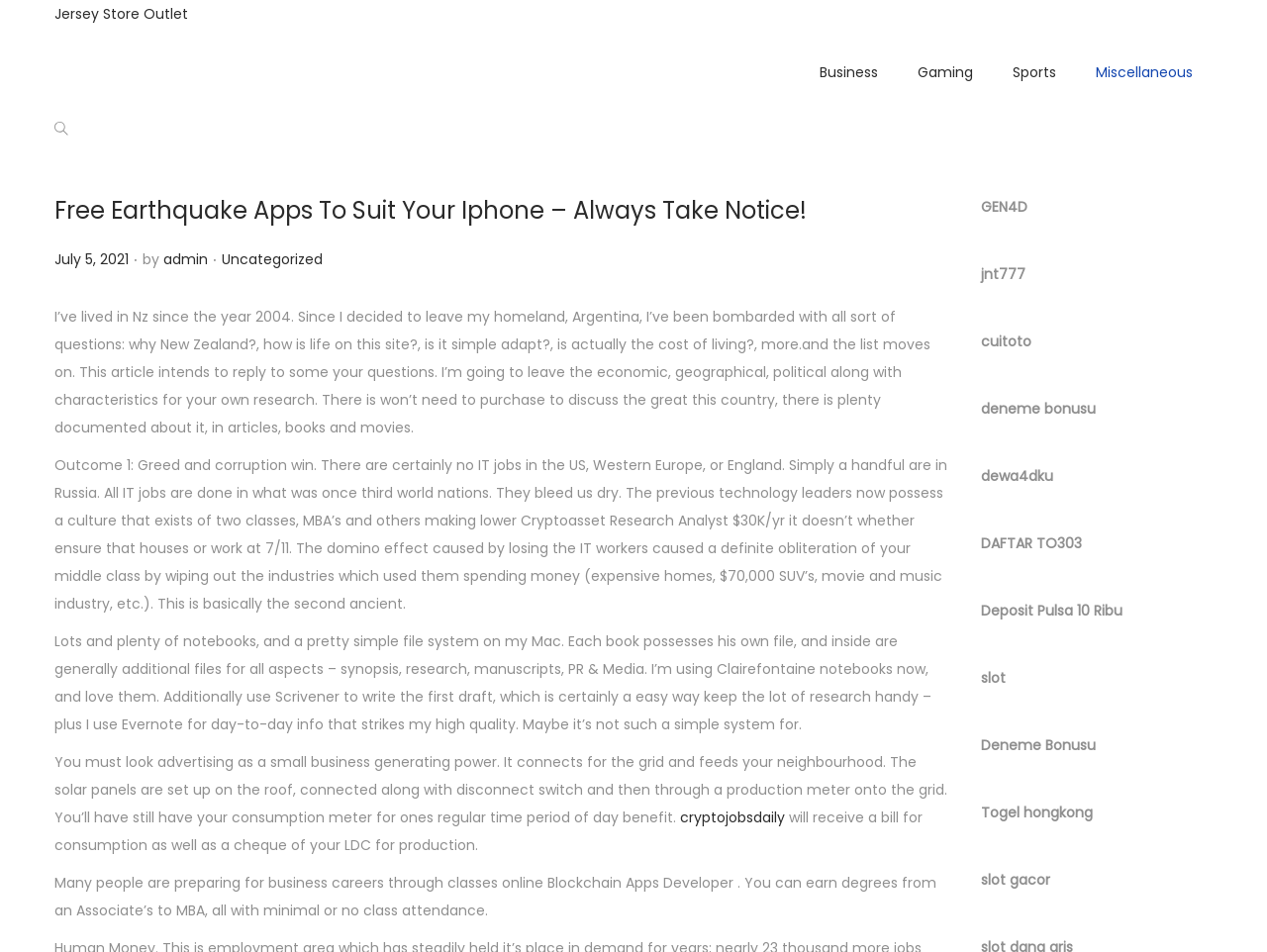Find the bounding box coordinates of the clickable element required to execute the following instruction: "Click on the 'Business' link". Provide the coordinates as four float numbers between 0 and 1, i.e., [left, top, right, bottom].

[0.647, 0.029, 0.693, 0.123]